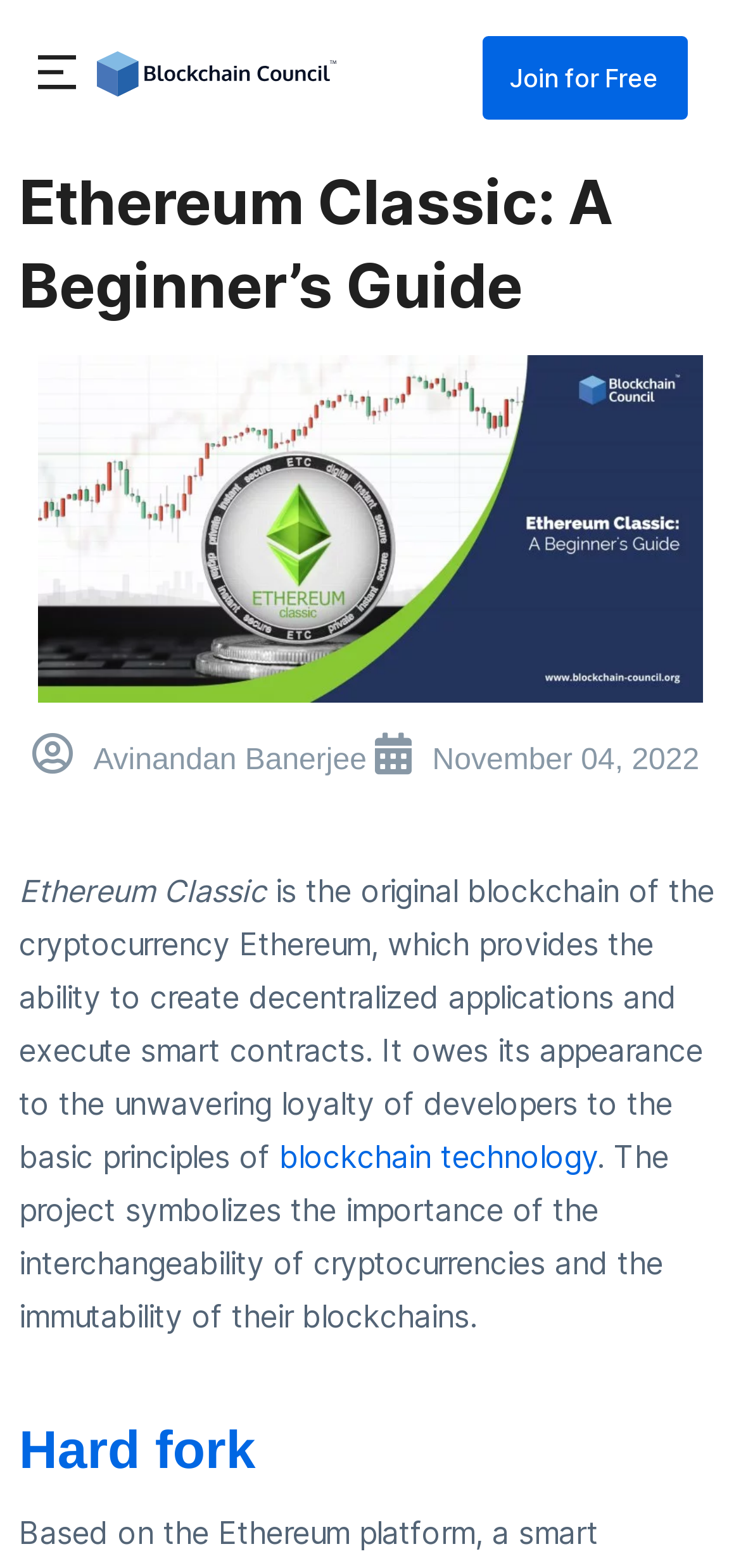Provide the bounding box coordinates for the UI element that is described by this text: "blockchain technology". The coordinates should be in the form of four float numbers between 0 and 1: [left, top, right, bottom].

[0.377, 0.725, 0.805, 0.749]